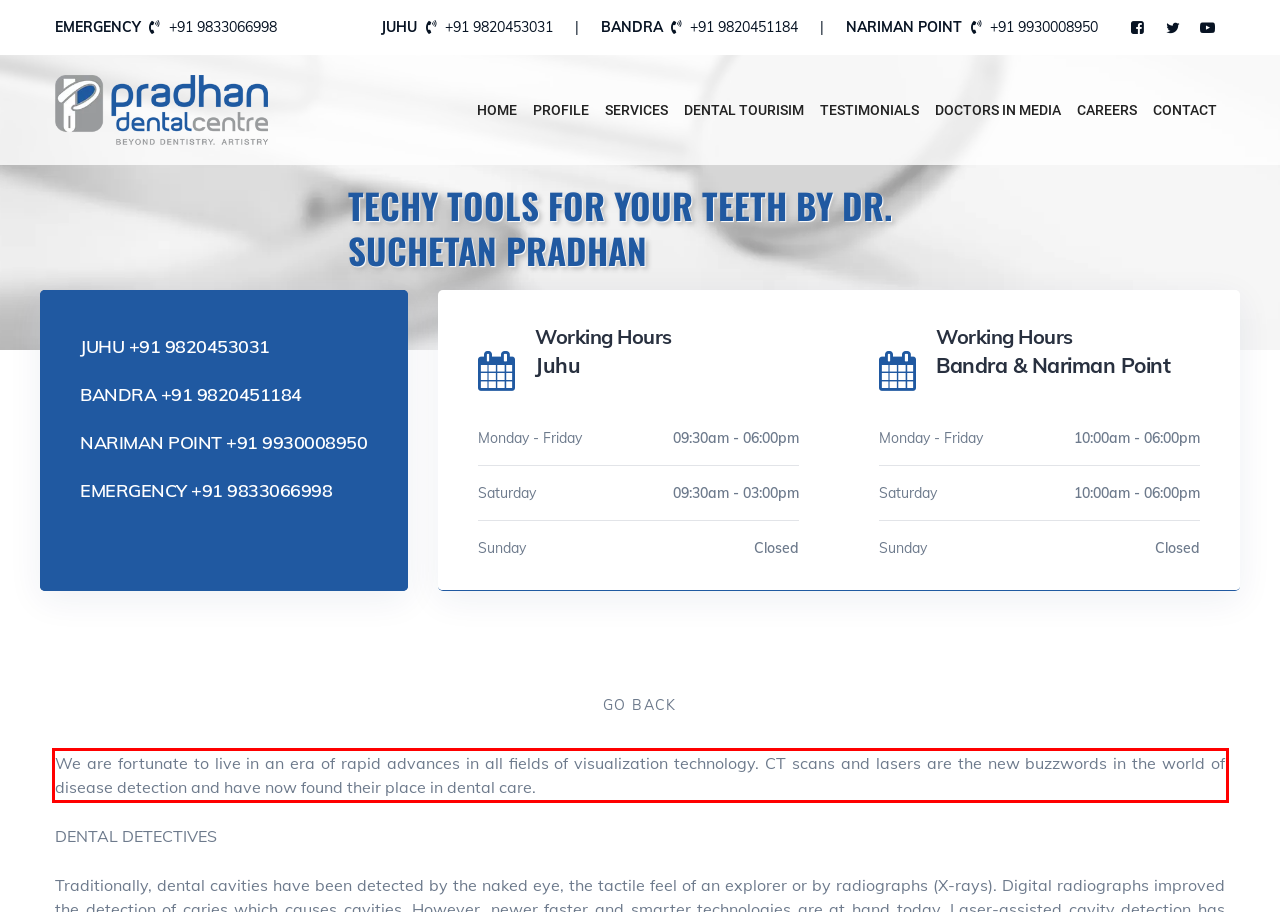In the screenshot of the webpage, find the red bounding box and perform OCR to obtain the text content restricted within this red bounding box.

We are fortunate to live in an era of rapid advances in all fields of visualization technology. CT scans and lasers are the new buzzwords in the world of disease detection and have now found their place in dental care.